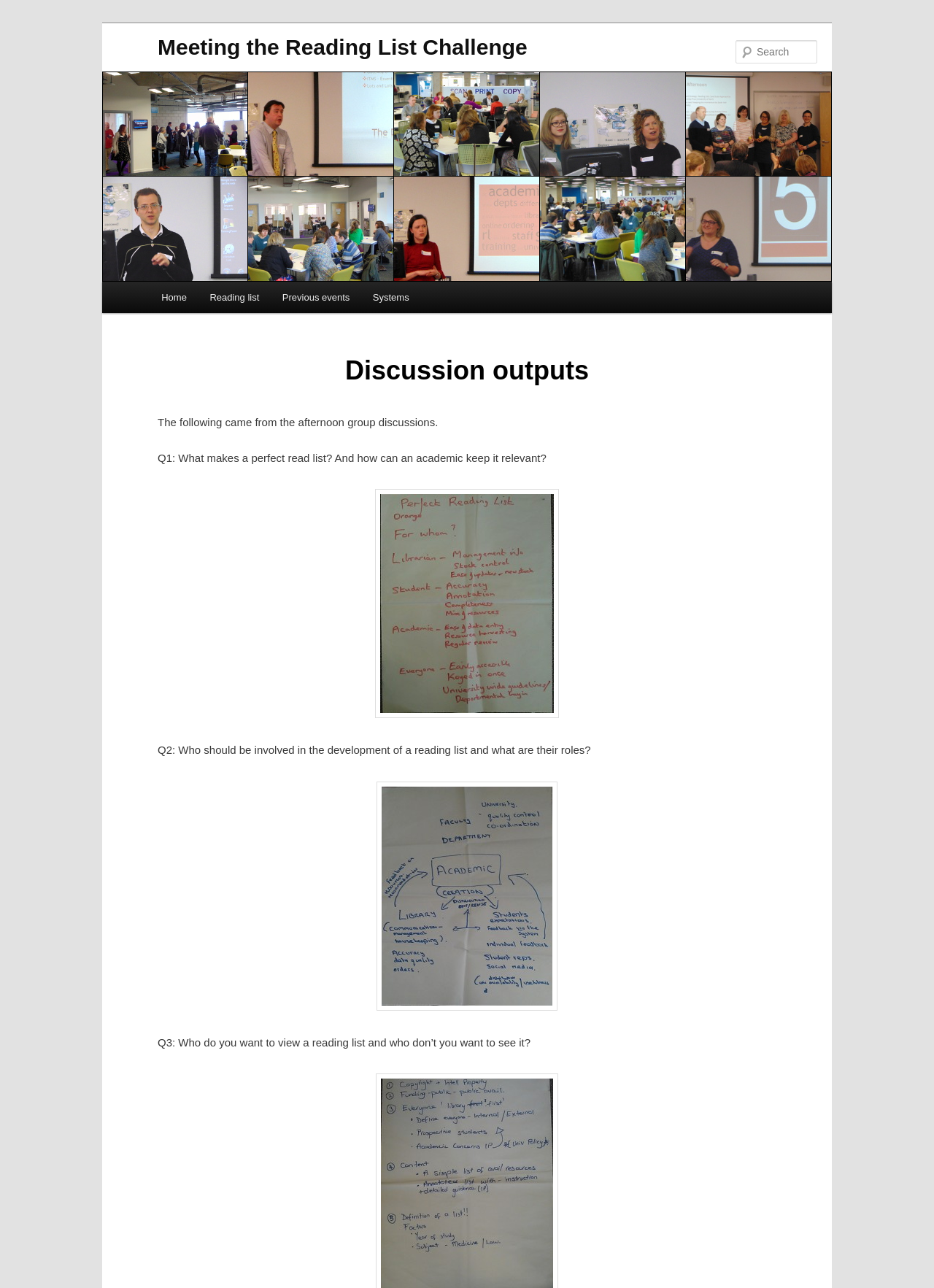Please give a short response to the question using one word or a phrase:
What type of content is presented in the discussion outputs?

Questions and answers